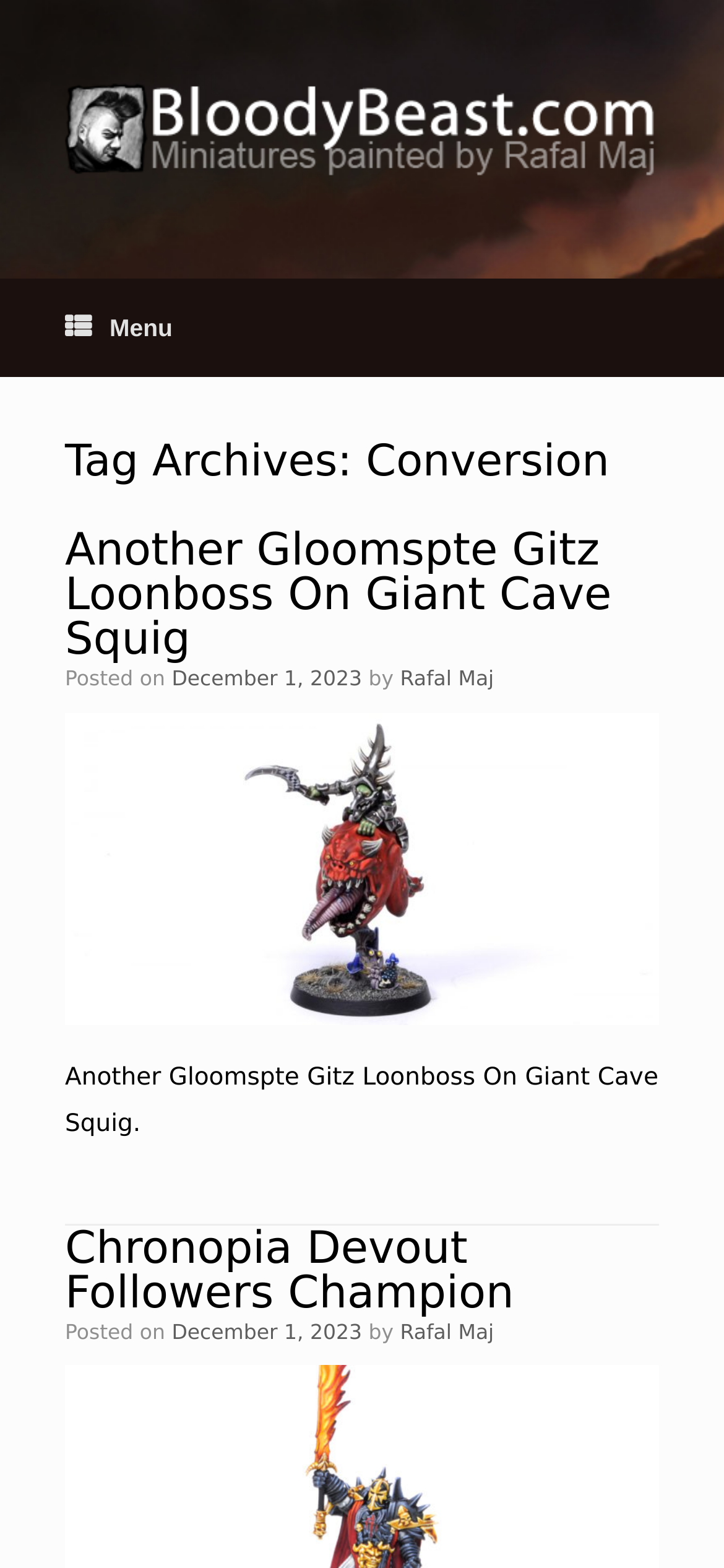Please provide a one-word or short phrase answer to the question:
How many articles are on this page?

2